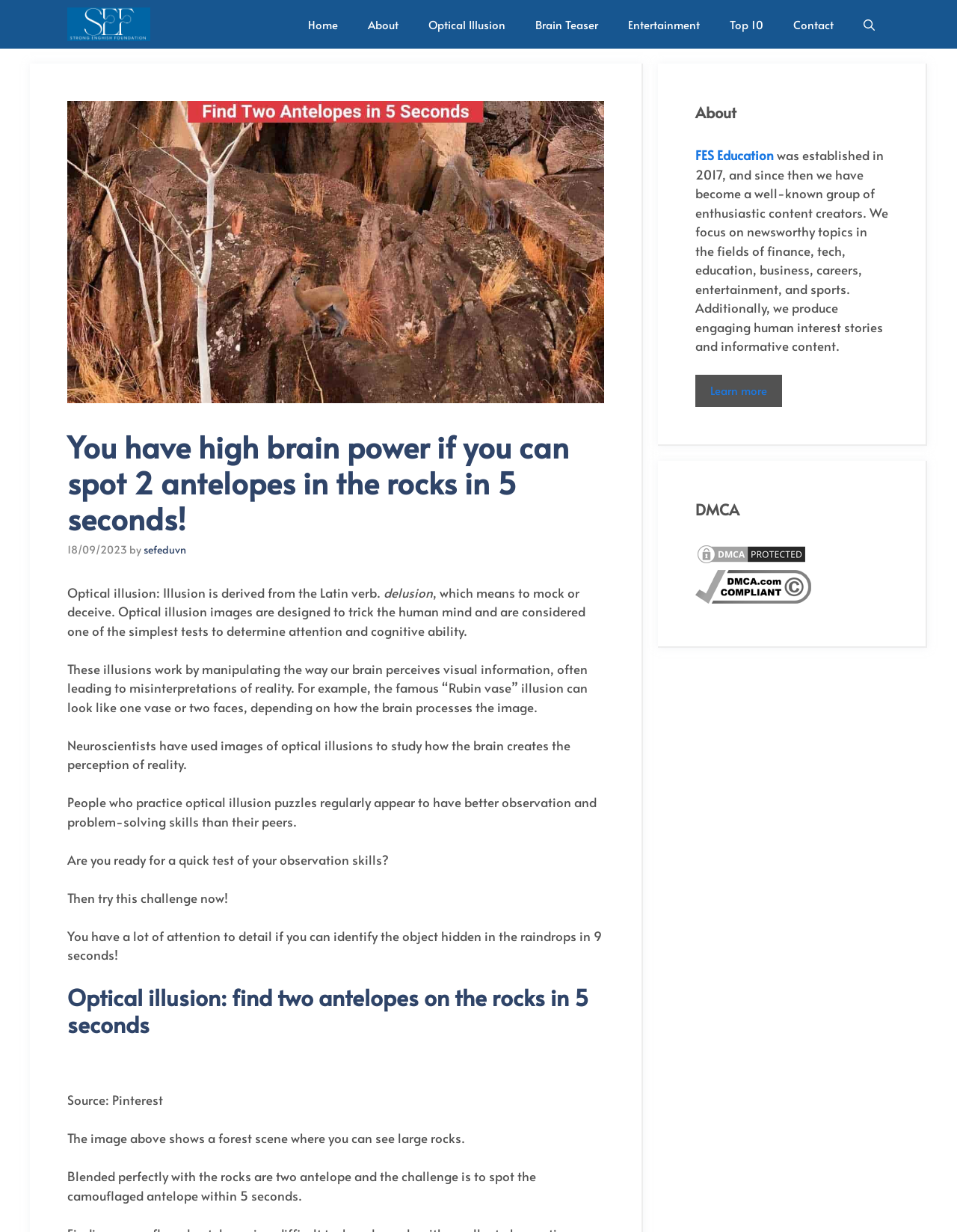How many links are in the navigation bar?
Please respond to the question with a detailed and well-explained answer.

The navigation bar has 8 links, which are 'Home', 'About', 'Optical Illusion', 'Brain Teaser', 'Entertainment', 'Top 10', and 'Contact'.